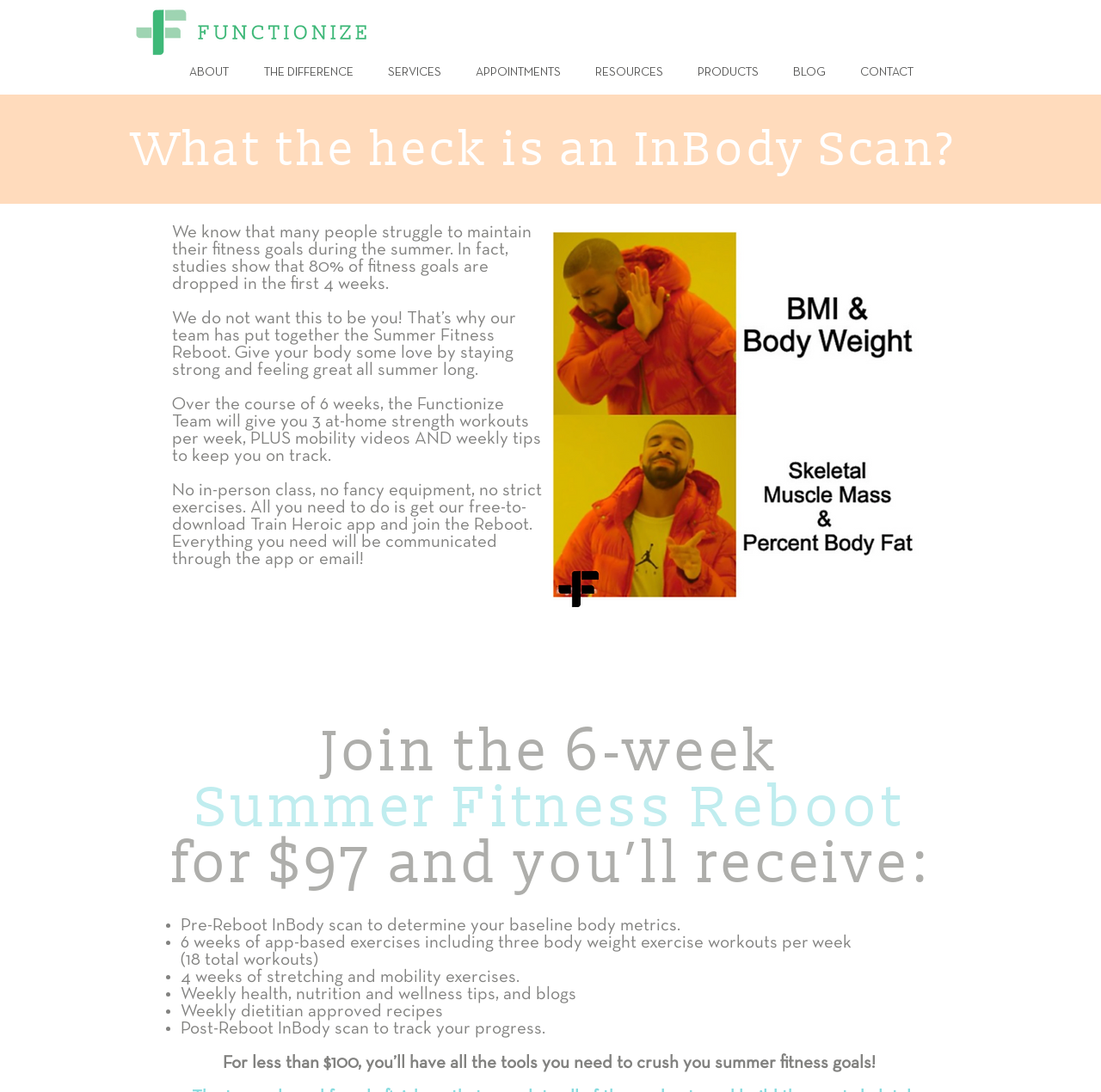Based on the image, provide a detailed response to the question:
What is the price of the Summer Fitness Reboot?

The price of the Summer Fitness Reboot is mentioned in the heading 'for $97 and you’ll receive:' which is located at the bottom of the webpage.